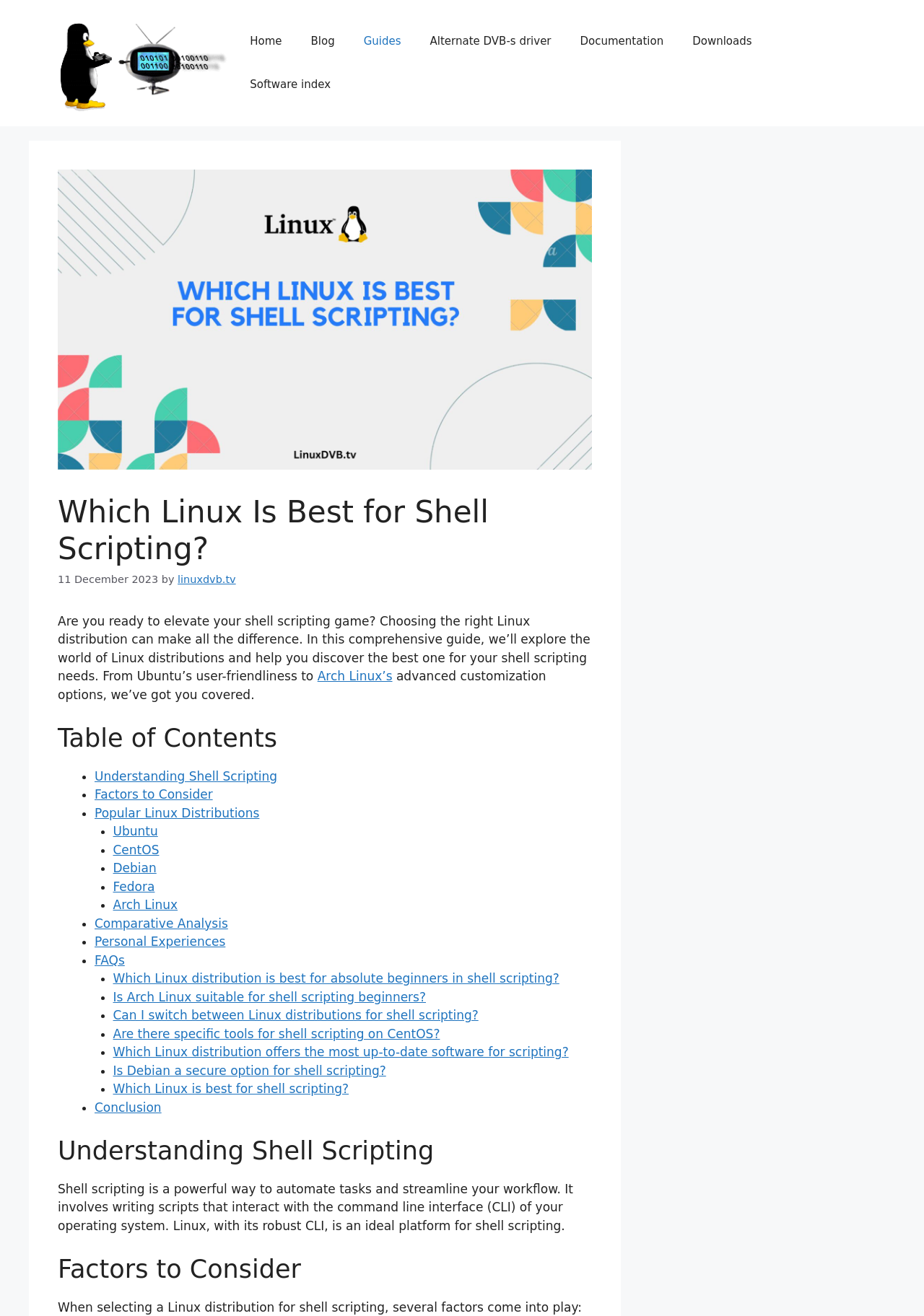Please give a succinct answer using a single word or phrase:
What factors should be considered when selecting a Linux distribution for shell scripting?

Several factors